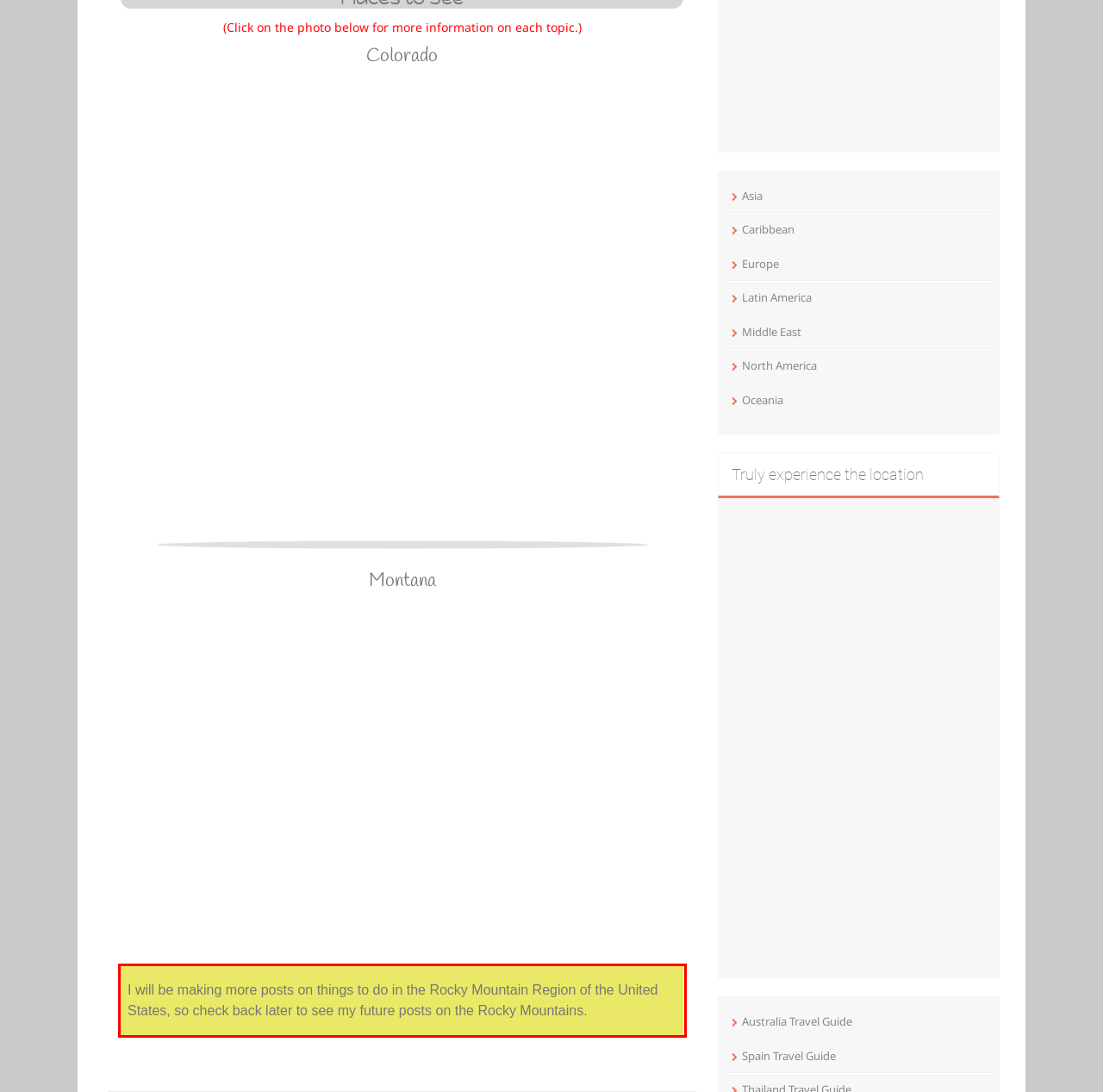Extract and provide the text found inside the red rectangle in the screenshot of the webpage.

I will be making more posts on things to do in the Rocky Mountain Region of the United States, so check back later to see my future posts on the Rocky Mountains.